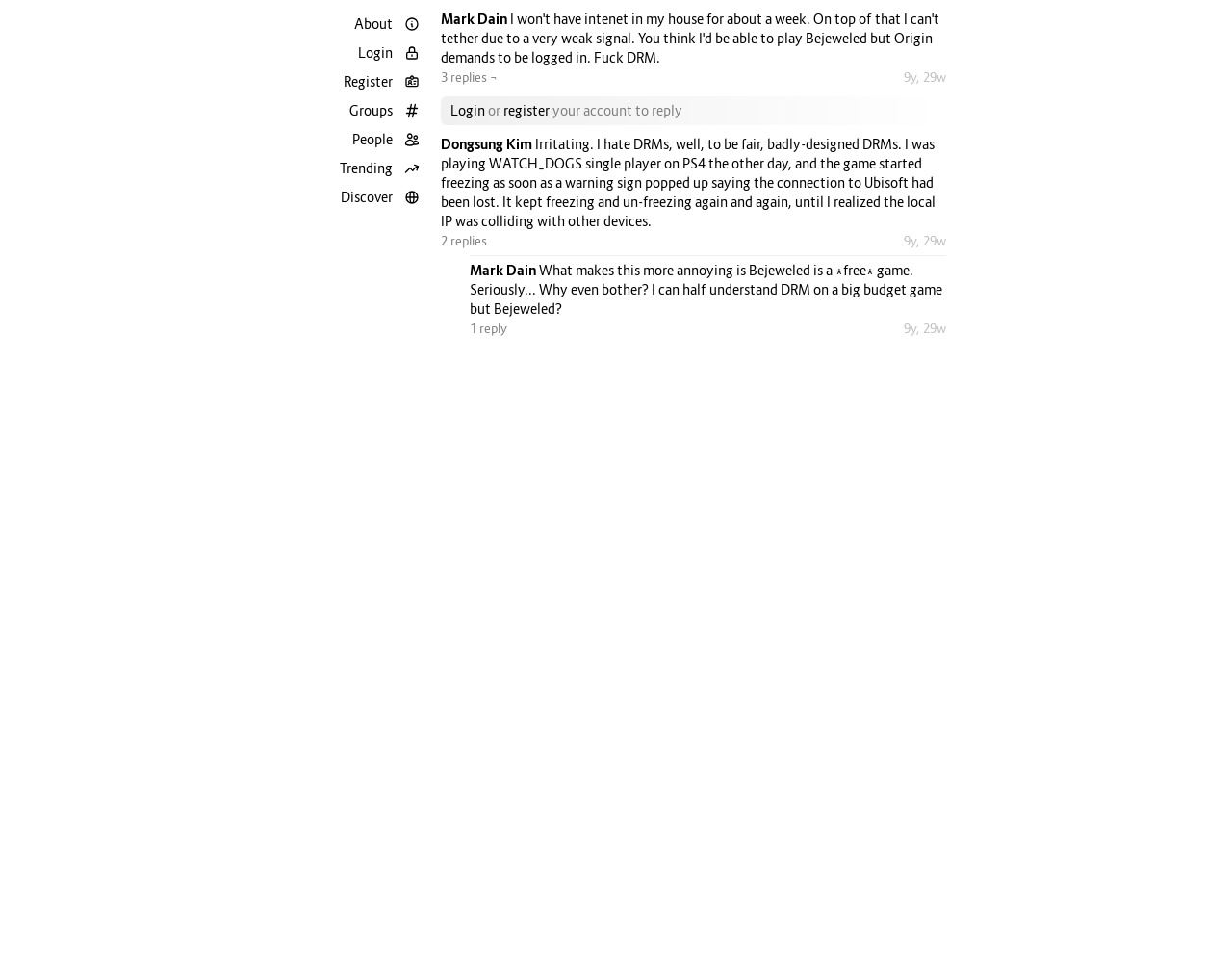Determine the bounding box coordinates for the UI element described. Format the coordinates as (top-left x, top-left y, bottom-right x, bottom-right y) and ensure all values are between 0 and 1. Element description: Discover

[0.232, 0.187, 0.35, 0.216]